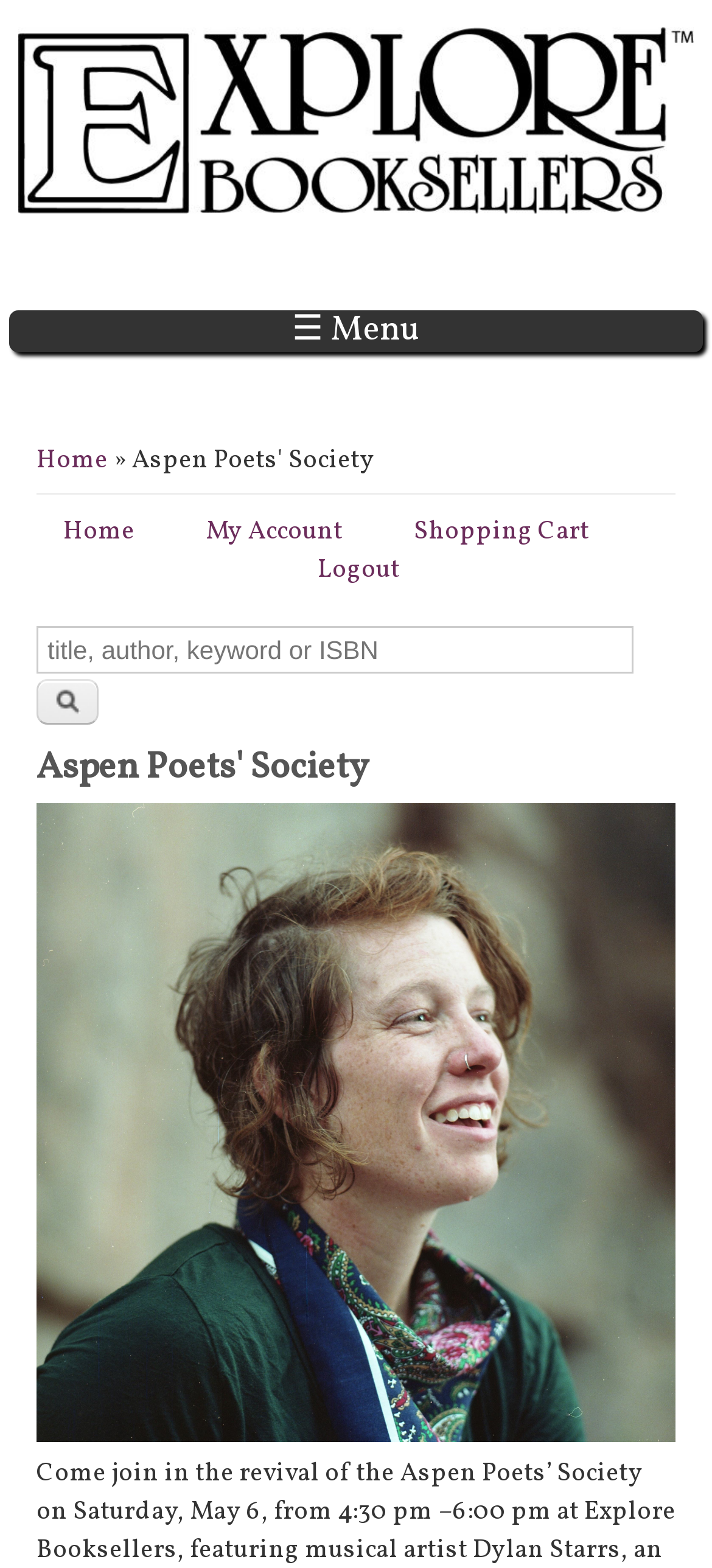Can you specify the bounding box coordinates for the region that should be clicked to fulfill this instruction: "Go to the Shopping Cart".

[0.581, 0.328, 0.827, 0.35]